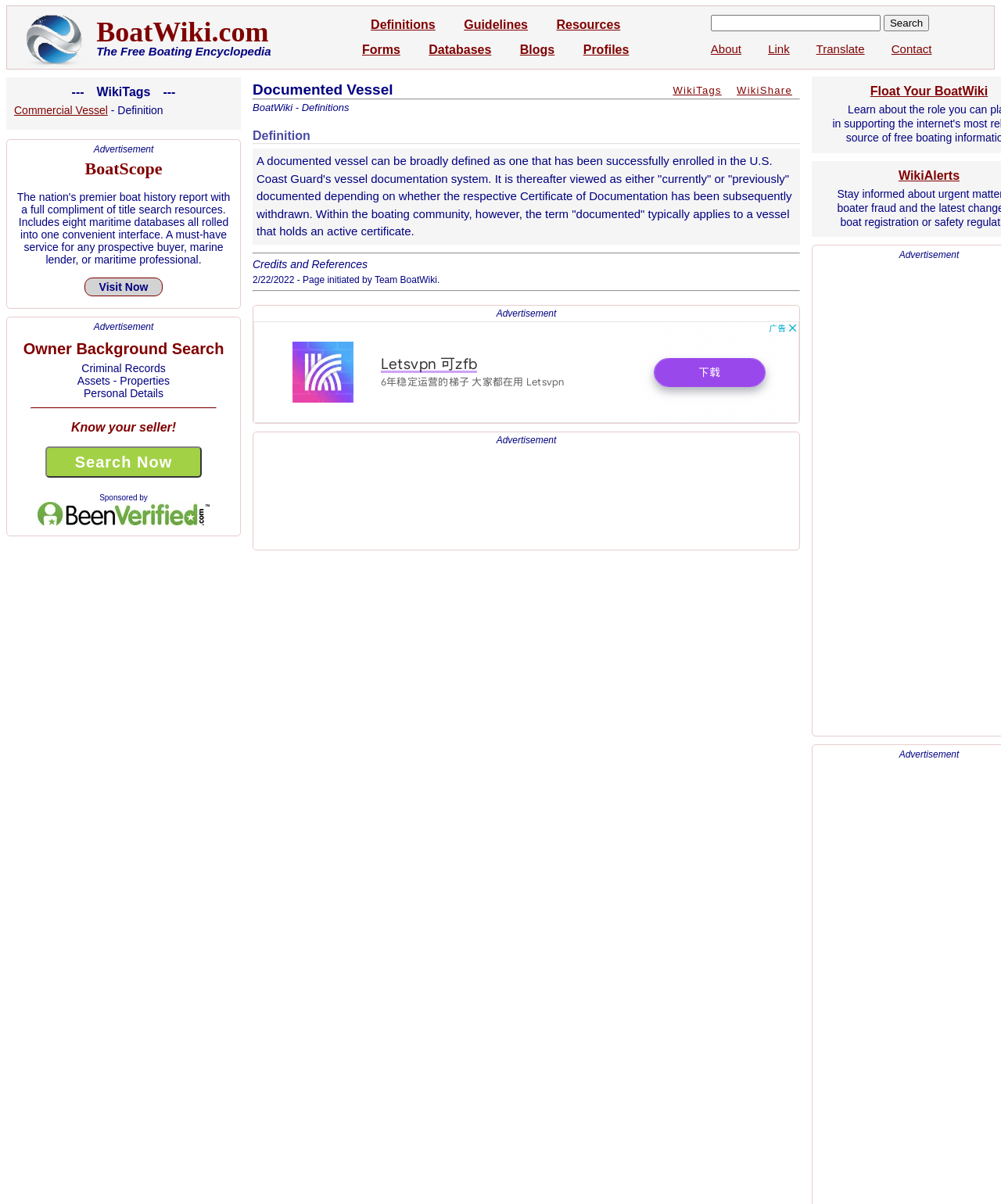Consider the image and give a detailed and elaborate answer to the question: 
What is the name of the website?

The name of the website can be found in the top-left corner of the webpage, where it says 'BoatWiki.com' in a link format.